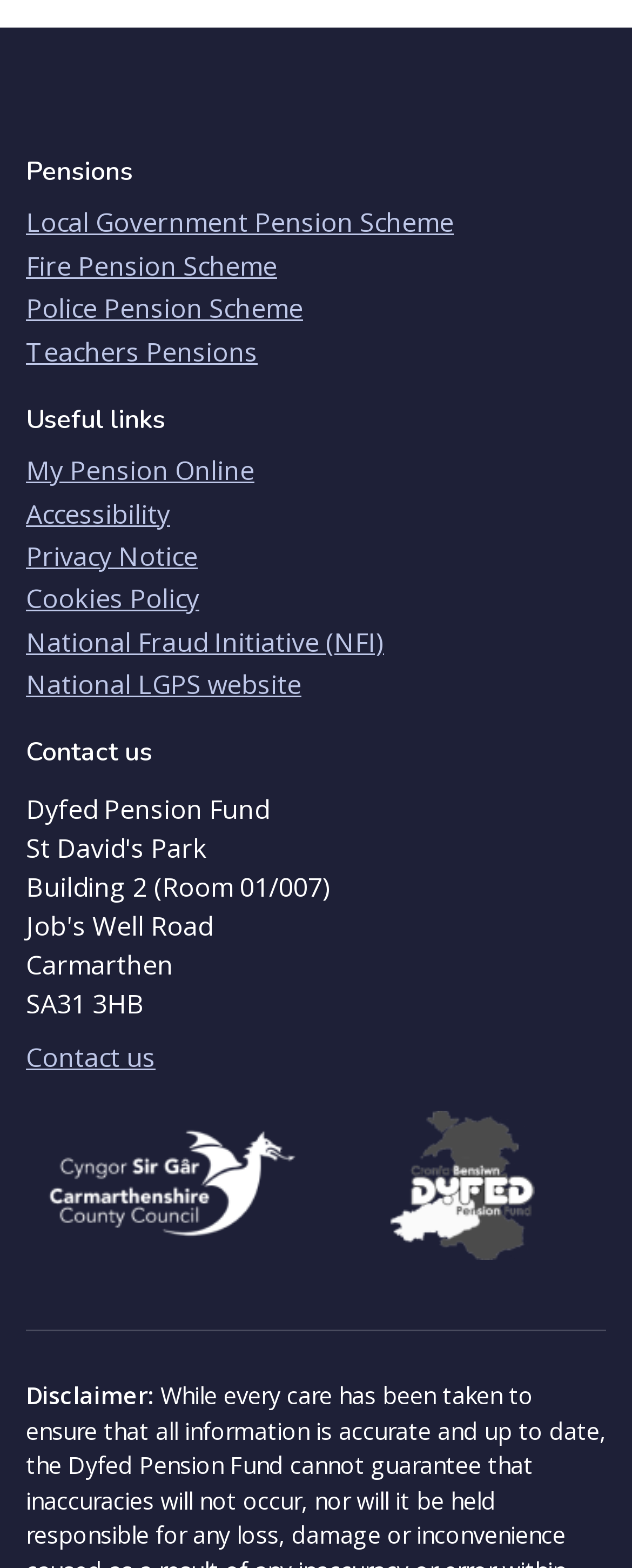Respond to the question below with a concise word or phrase:
What is the address of Dyfed Pension Fund?

Building 2 (Room 01/007), Carmarthen, SA31 3HB